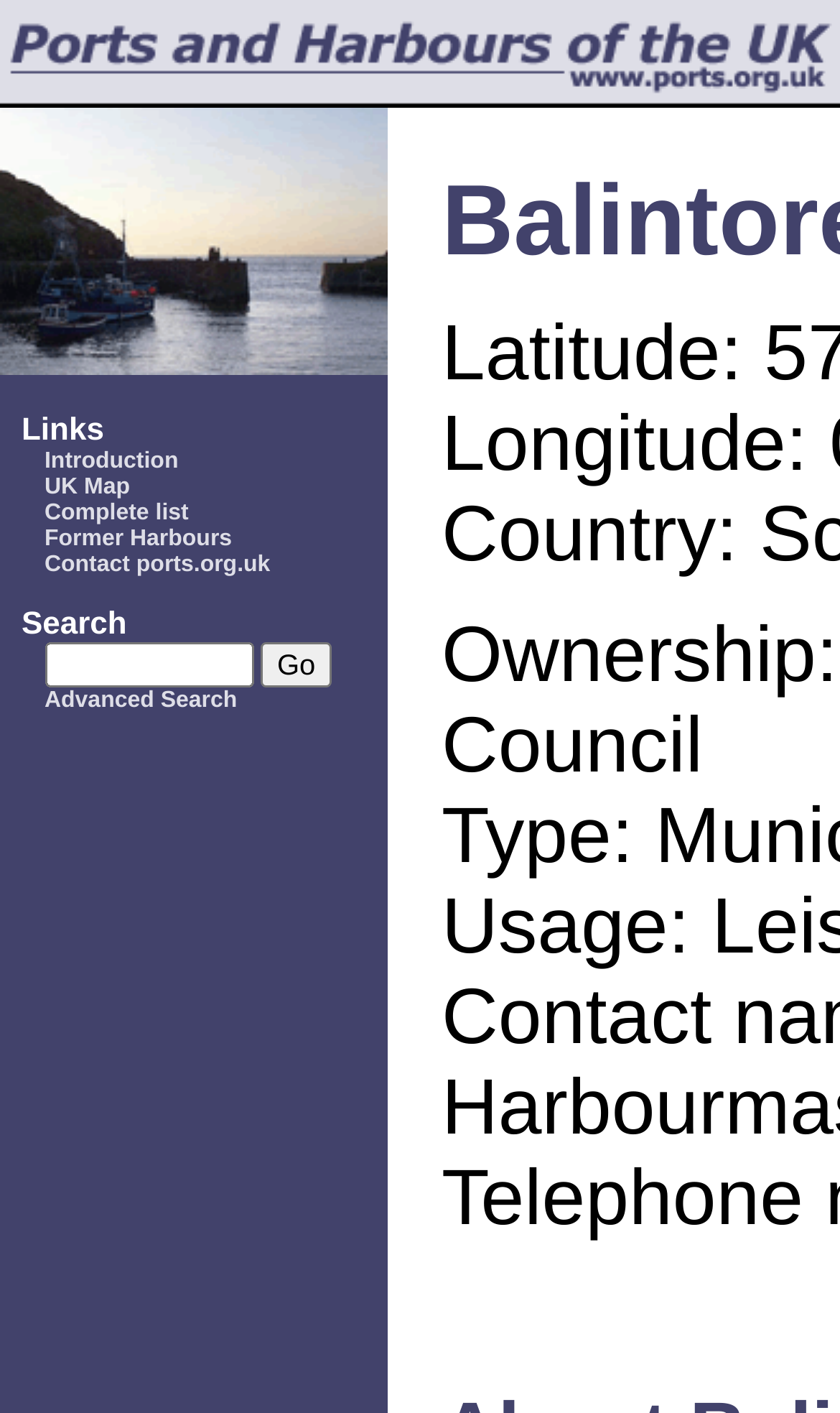Using floating point numbers between 0 and 1, provide the bounding box coordinates in the format (top-left x, top-left y, bottom-right x, bottom-right y). Locate the UI element described here: UK Map

[0.053, 0.335, 0.155, 0.353]